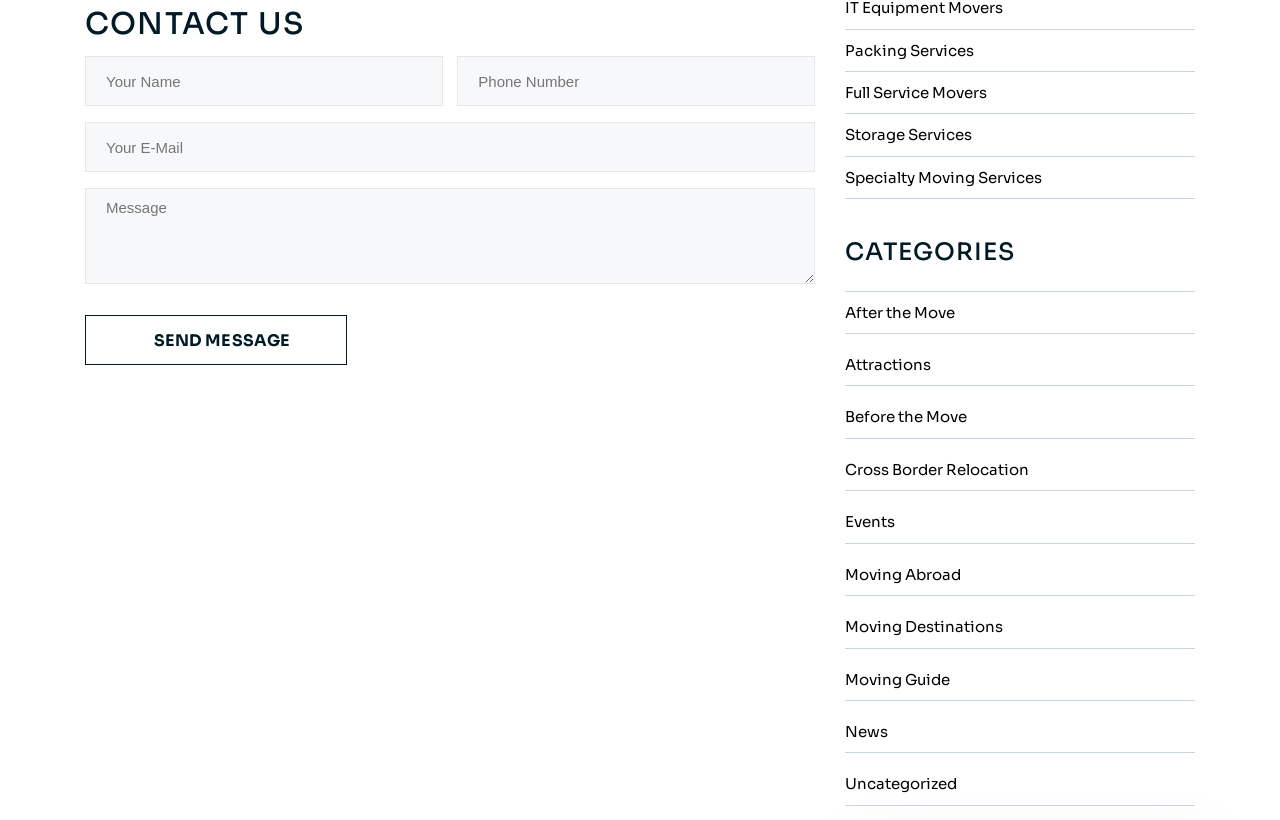Determine the bounding box of the UI component based on this description: "Events". The bounding box coordinates should be four float values between 0 and 1, i.e., [left, top, right, bottom].

[0.66, 0.611, 0.934, 0.663]